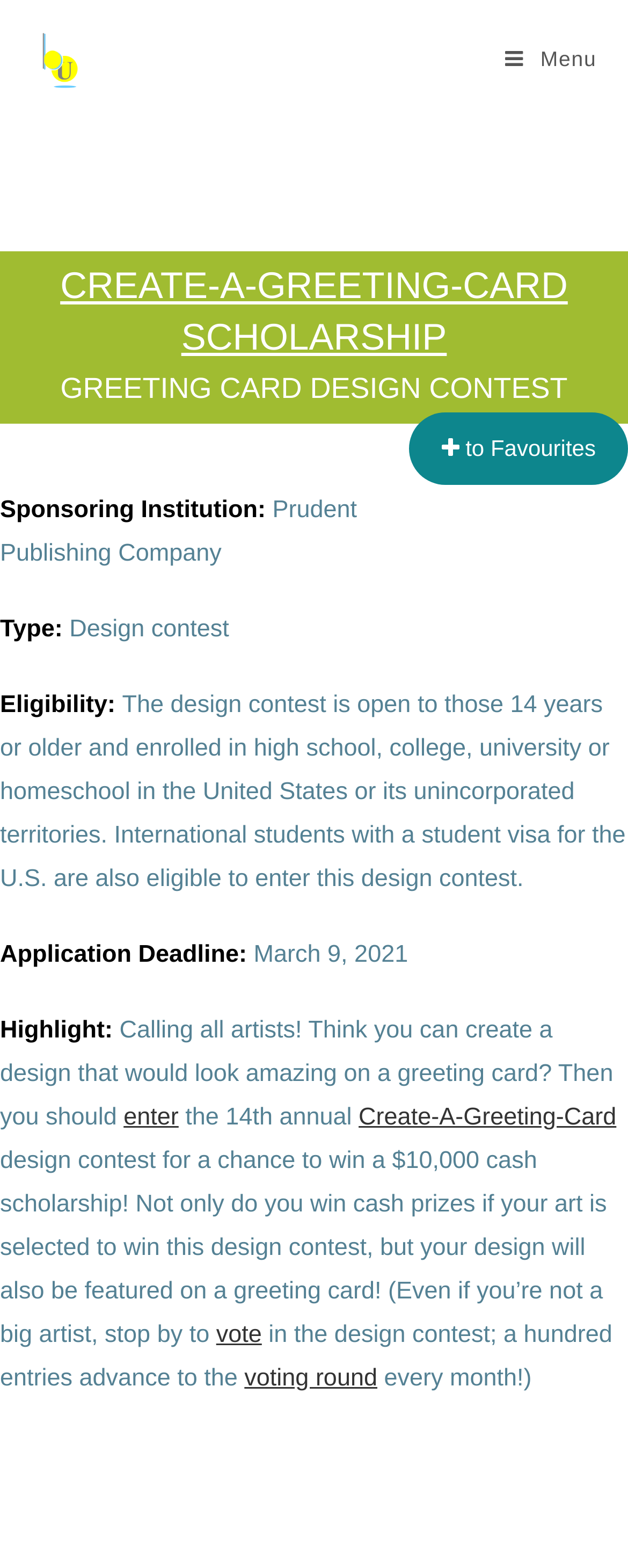Pinpoint the bounding box coordinates of the area that should be clicked to complete the following instruction: "Click on Building U". The coordinates must be given as four float numbers between 0 and 1, i.e., [left, top, right, bottom].

[0.05, 0.028, 0.15, 0.045]